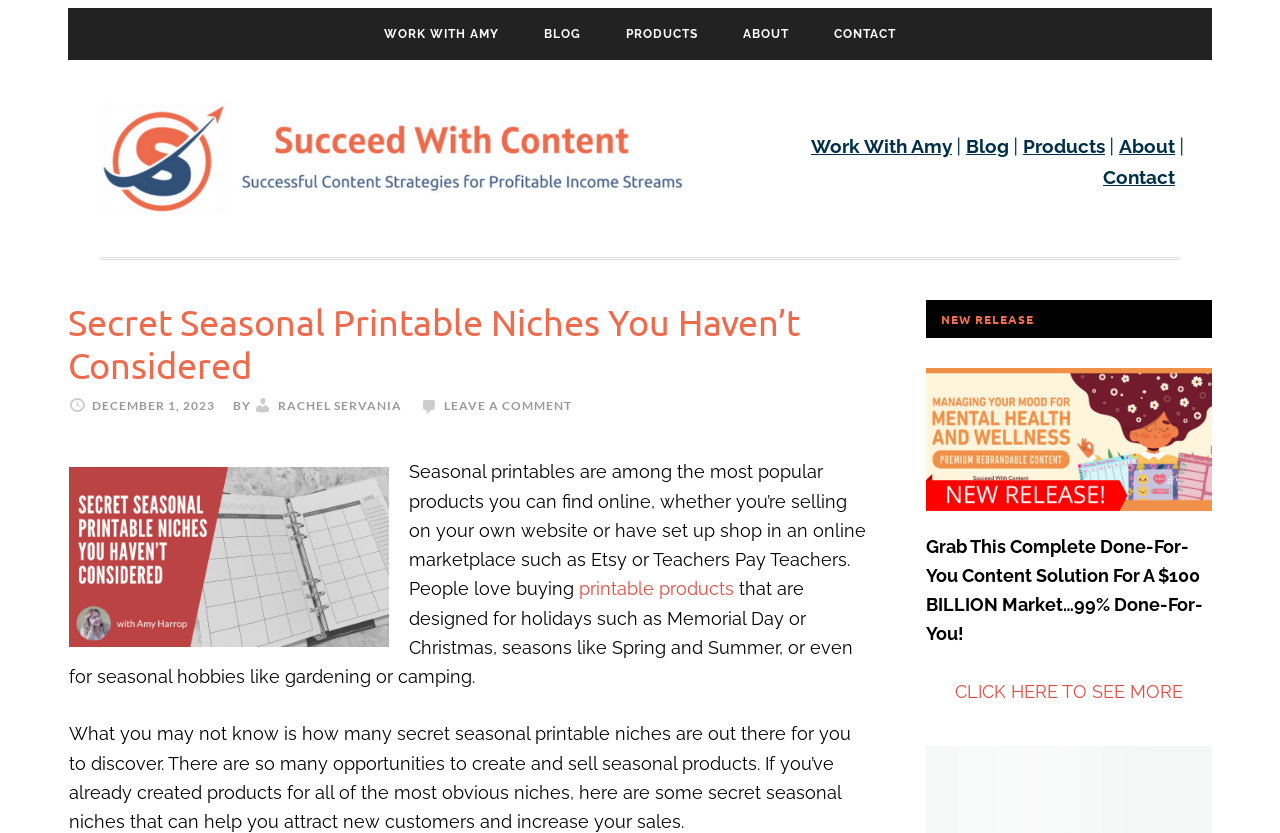Using the description: "Leave a Comment", identify the bounding box of the corresponding UI element in the screenshot.

[0.347, 0.478, 0.447, 0.496]